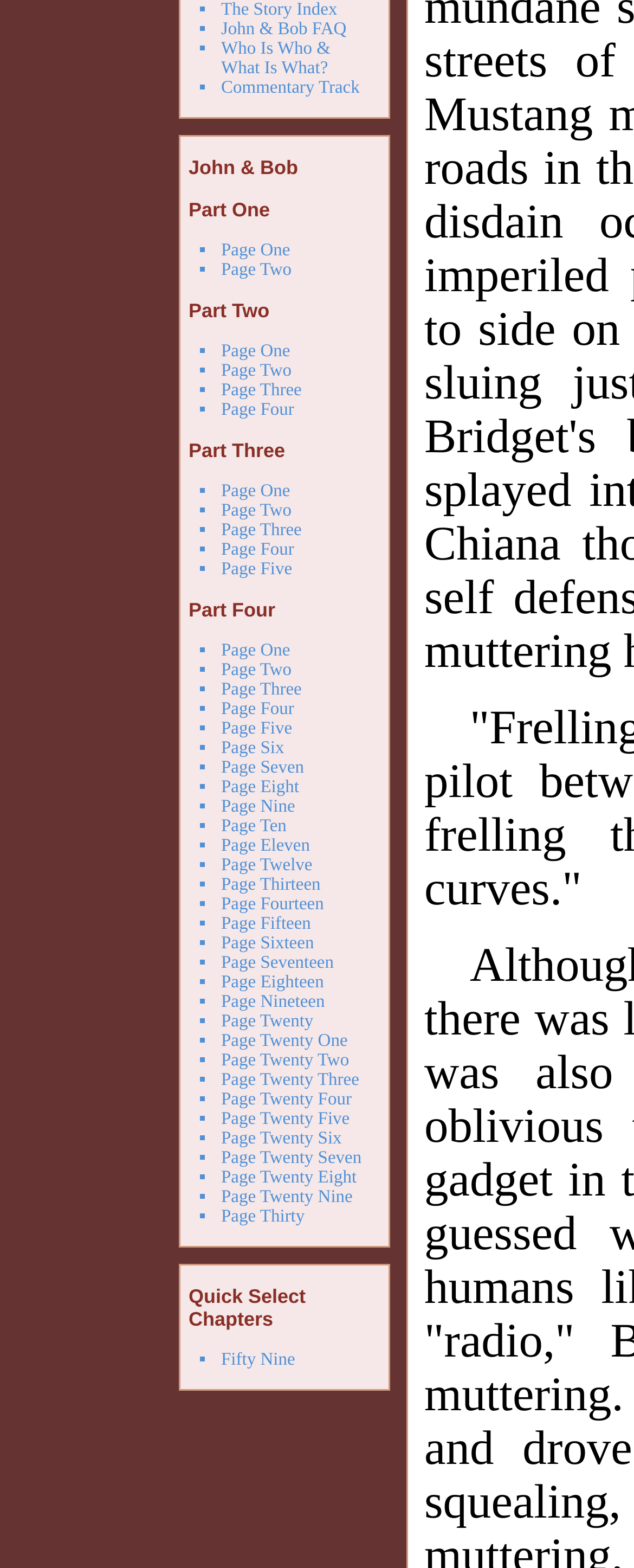Provide the bounding box coordinates for the UI element described in this sentence: "The Story Index". The coordinates should be four float values between 0 and 1, i.e., [left, top, right, bottom].

[0.349, 0.0, 0.532, 0.012]